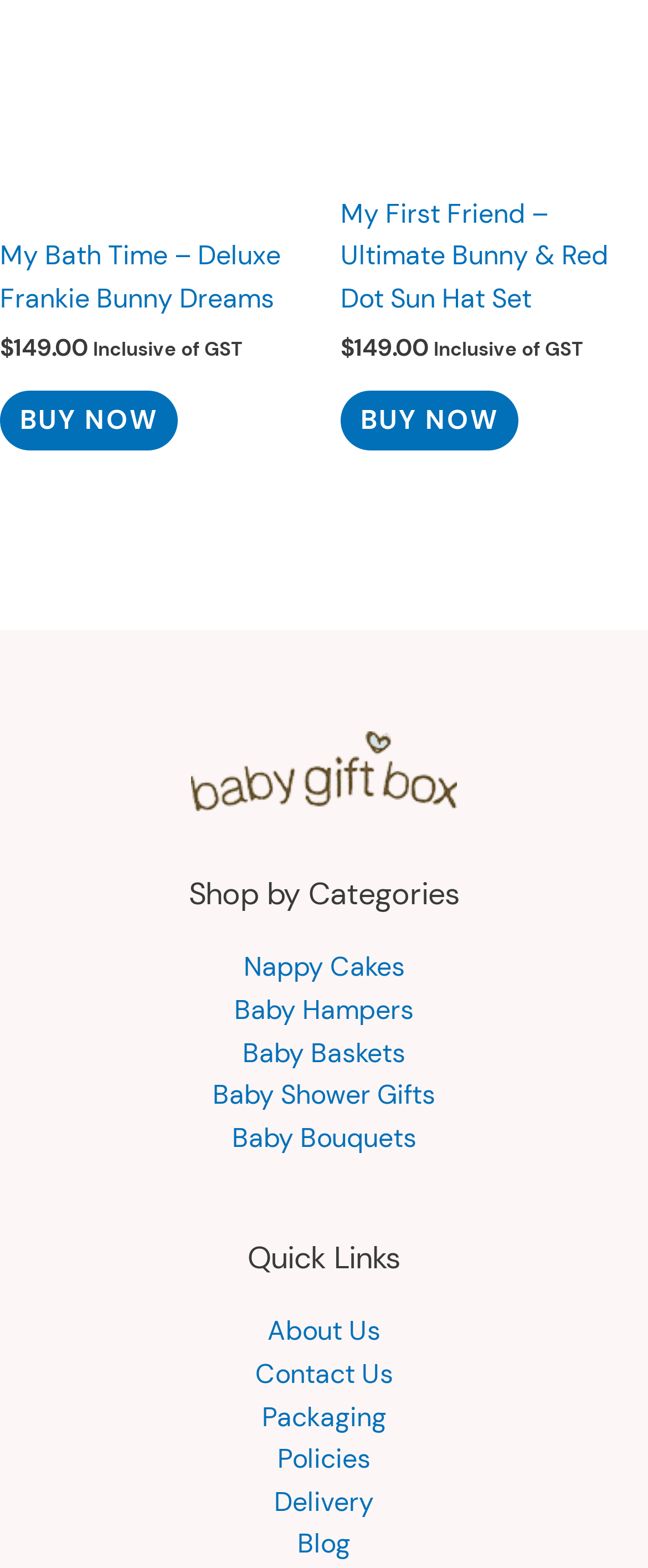How many links are in the 'Quick Links' section?
Answer the question with a thorough and detailed explanation.

The number of links in the 'Quick Links' section can be determined by counting the link elements that are children of the heading element with the text 'Quick Links'. There are 6 link elements: 'About Us', 'Contact Us', 'Packaging', 'Policies', 'Delivery', and 'Blog'.